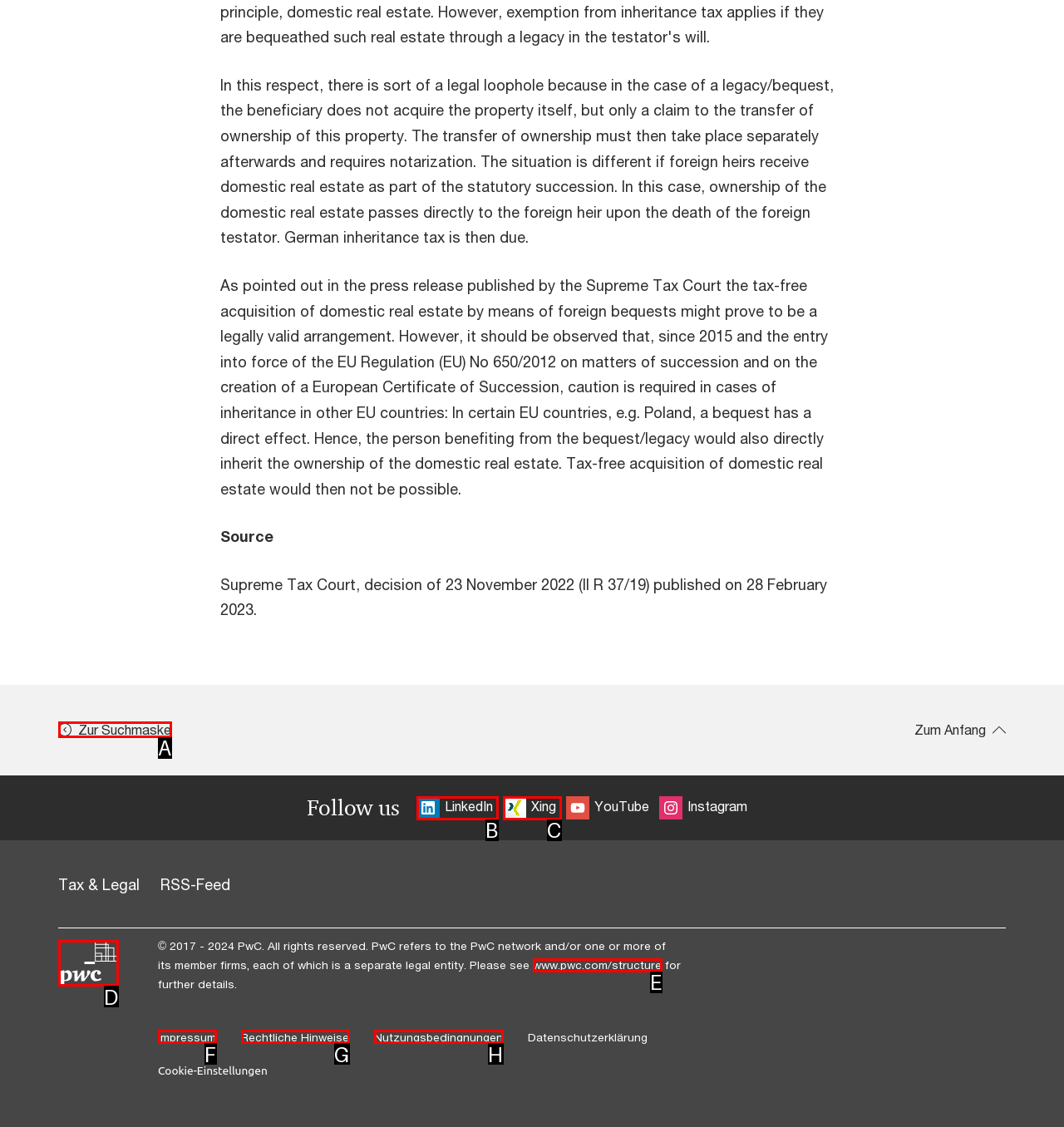Determine which HTML element corresponds to the description: Employee motivation. Provide the letter of the correct option.

None